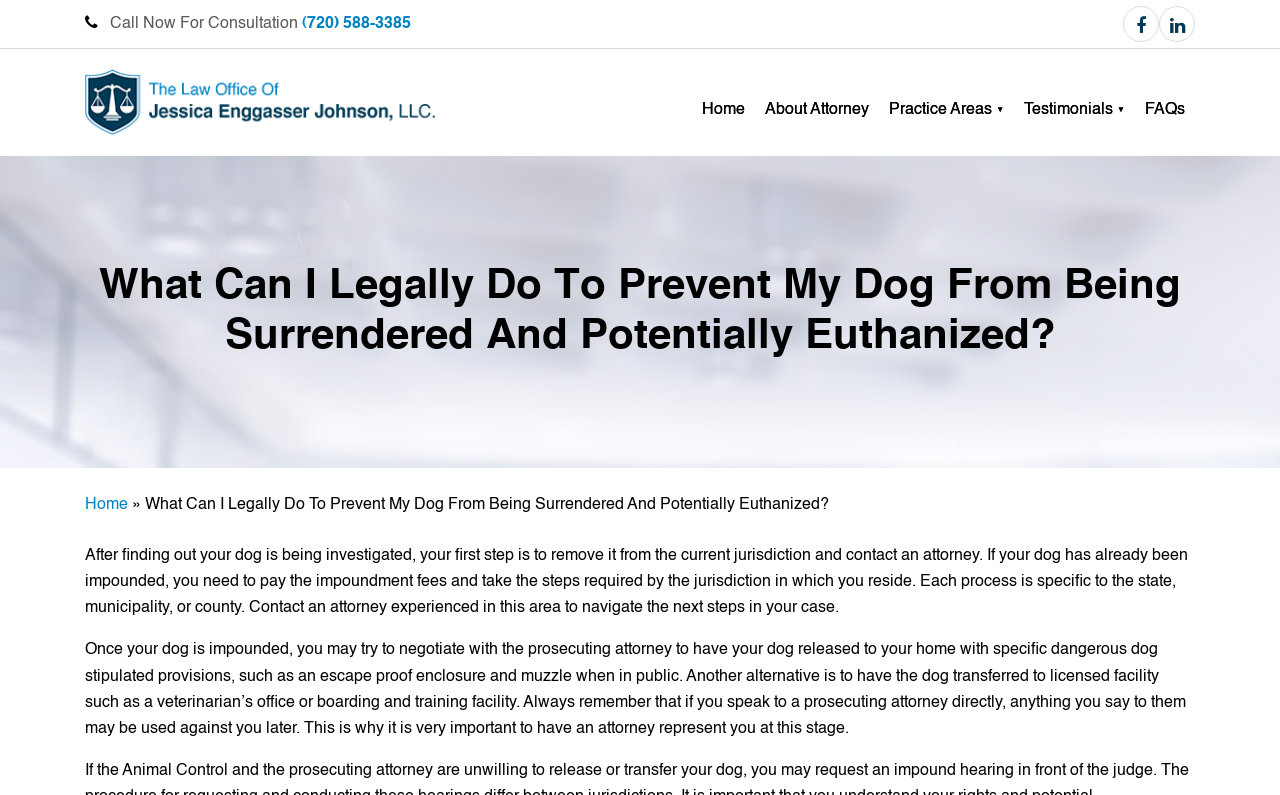Please specify the bounding box coordinates of the area that should be clicked to accomplish the following instruction: "Visit the law office website". The coordinates should consist of four float numbers between 0 and 1, i.e., [left, top, right, bottom].

[0.066, 0.118, 0.34, 0.139]